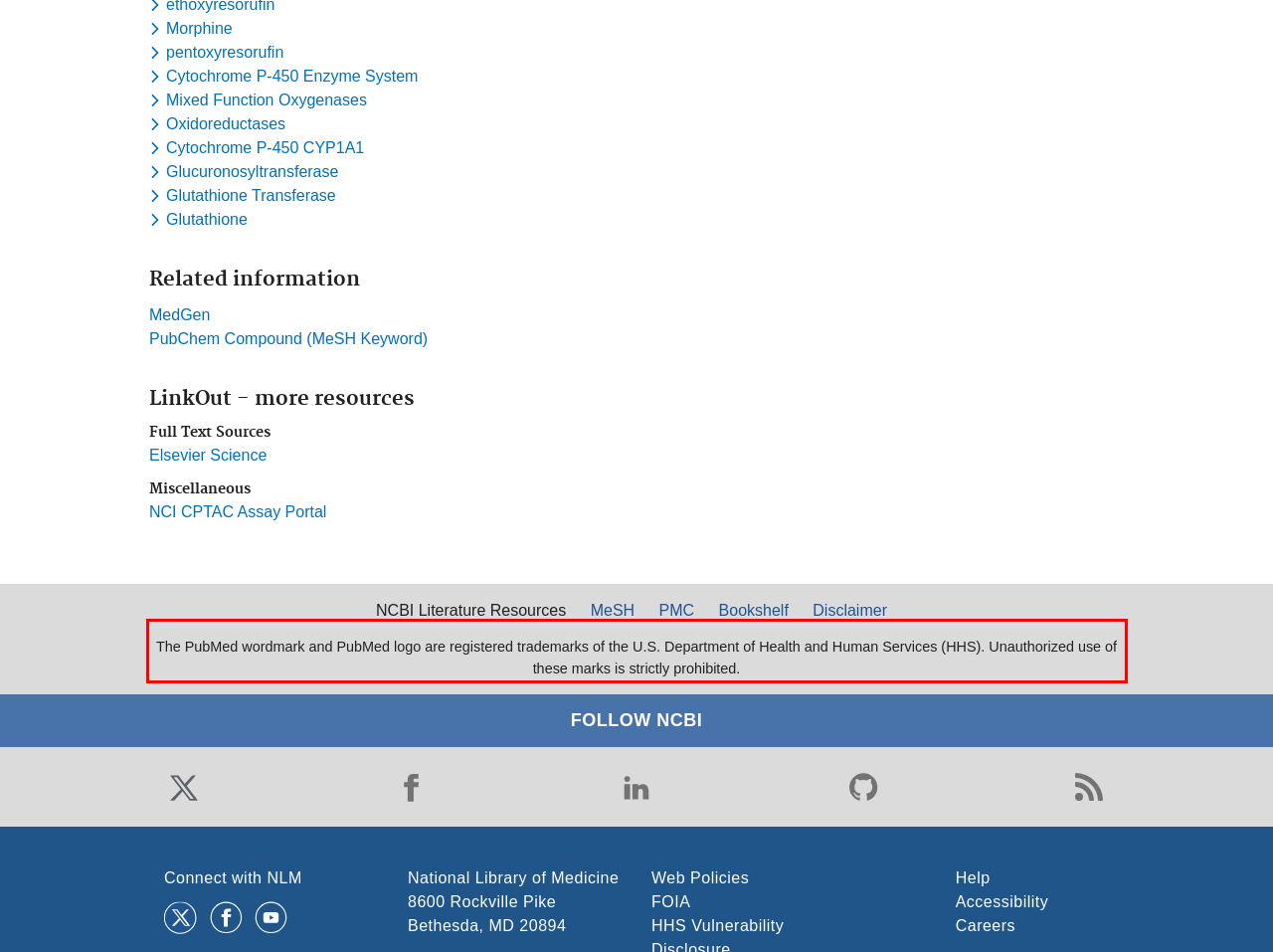Please perform OCR on the text content within the red bounding box that is highlighted in the provided webpage screenshot.

The PubMed wordmark and PubMed logo are registered trademarks of the U.S. Department of Health and Human Services (HHS). Unauthorized use of these marks is strictly prohibited.